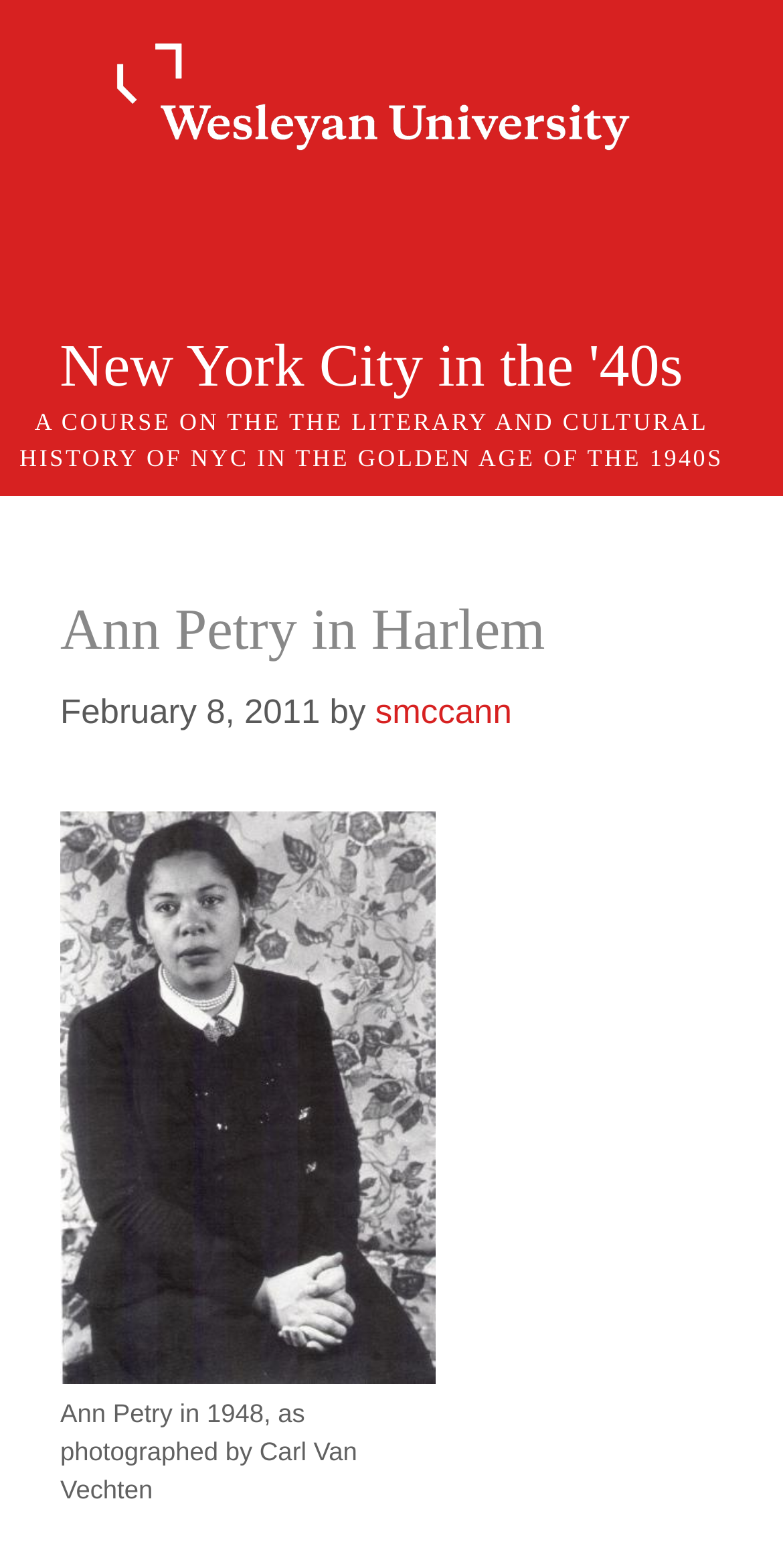What is the name of the university associated with this webpage?
Based on the screenshot, give a detailed explanation to answer the question.

I found the name of the university by looking at the link element with the text 'Logo: Wesleyan University' which is a child of the Root Element.